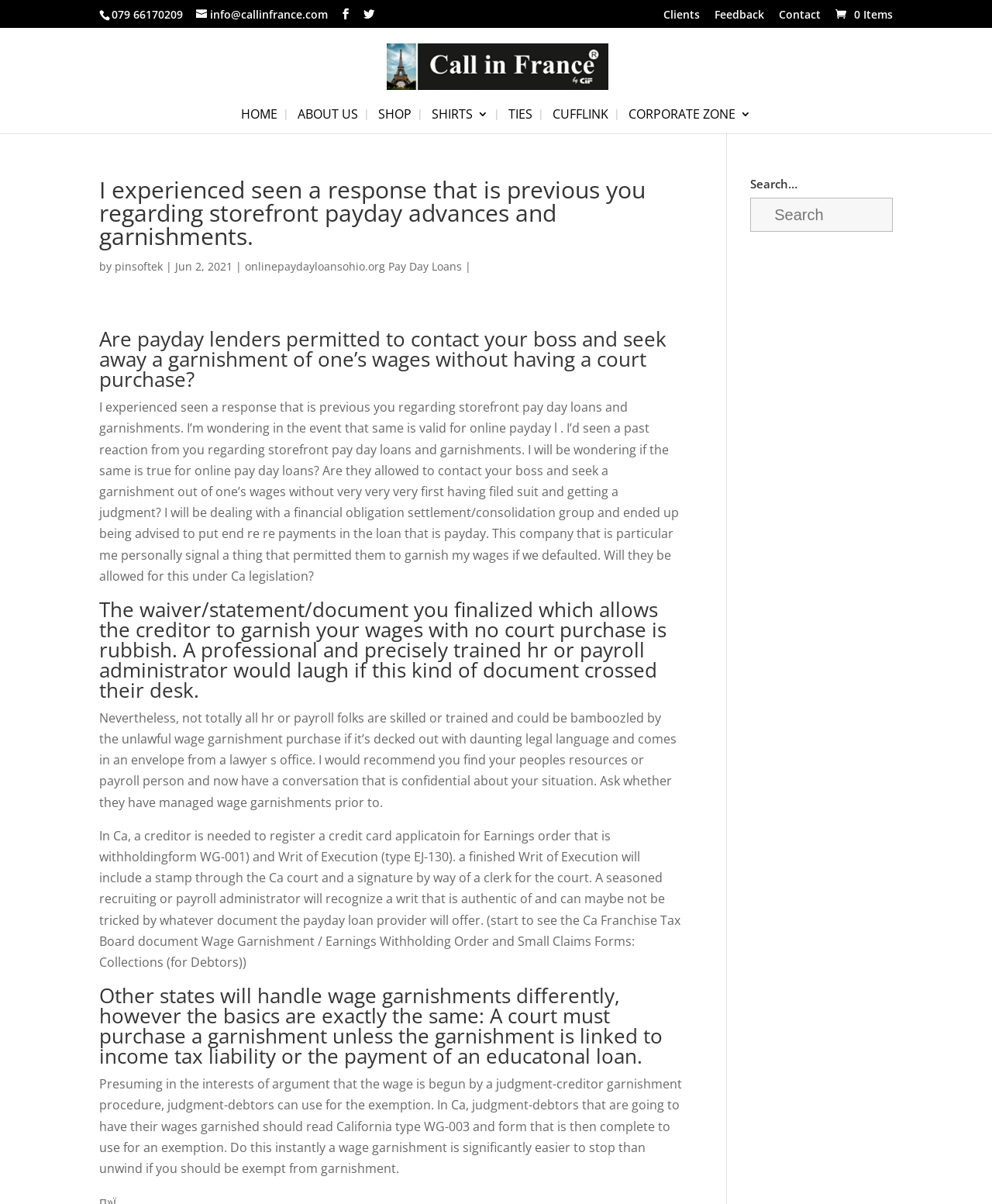Determine the bounding box coordinates for the clickable element required to fulfill the instruction: "Click the 'HOME' link". Provide the coordinates as four float numbers between 0 and 1, i.e., [left, top, right, bottom].

[0.243, 0.09, 0.28, 0.111]